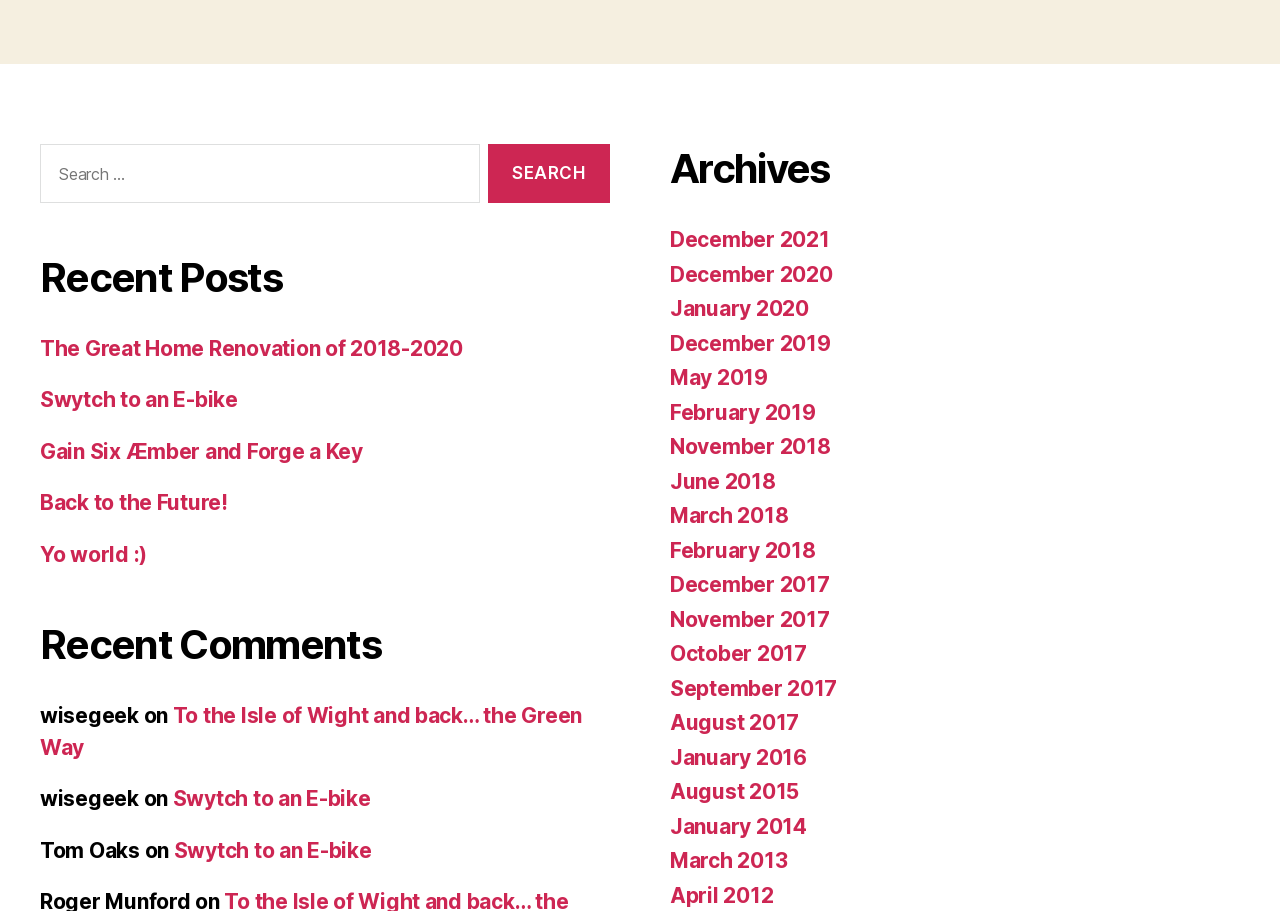Look at the image and give a detailed response to the following question: What is the title of the first recent post?

I looked at the first link under the 'Recent Posts' heading, and its text is 'The Great Home Renovation of 2018-2020'.